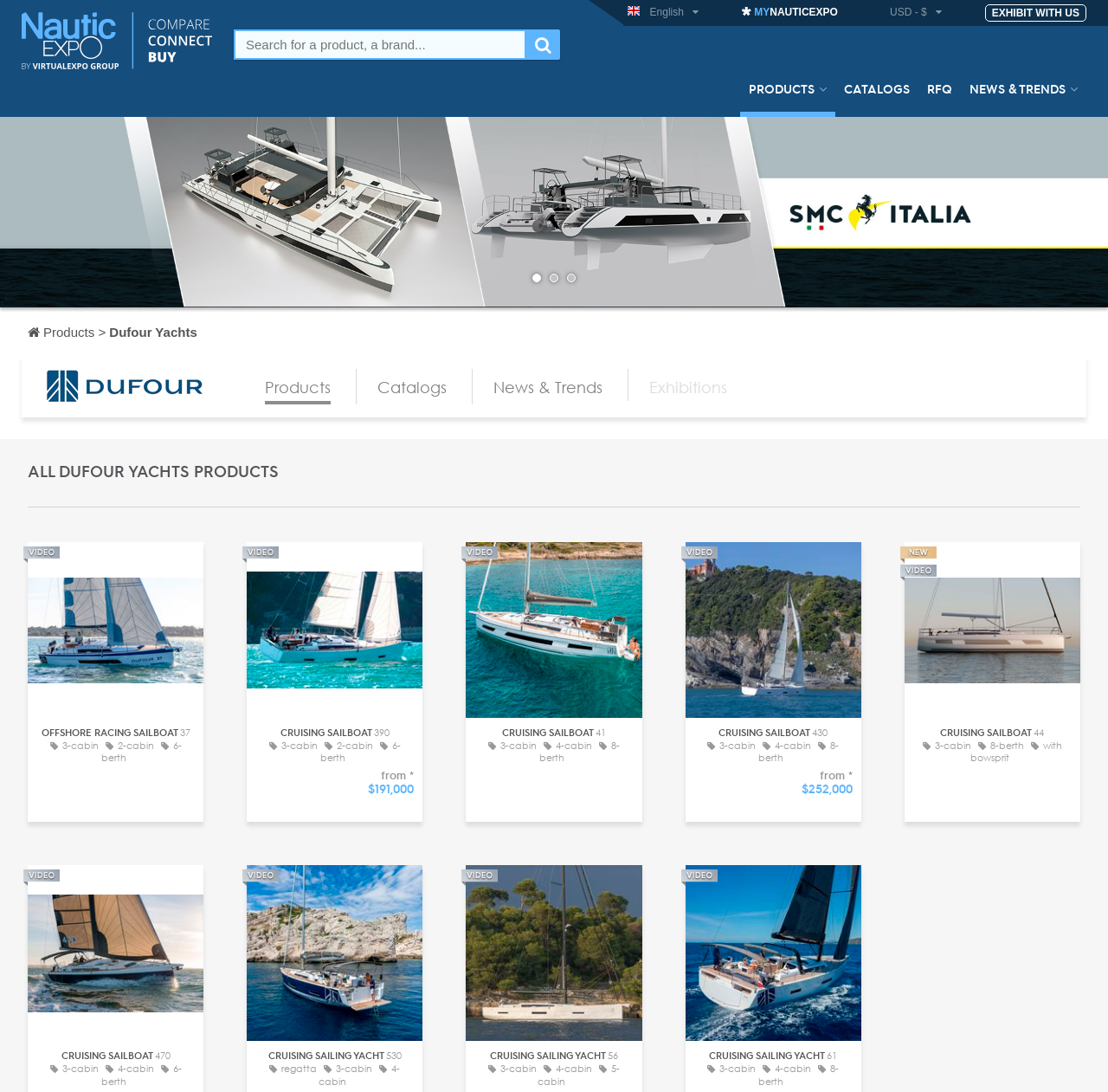Using floating point numbers between 0 and 1, provide the bounding box coordinates in the format (top-left x, top-left y, bottom-right x, bottom-right y). Locate the UI element described here: Exhibit with us

[0.889, 0.004, 0.98, 0.02]